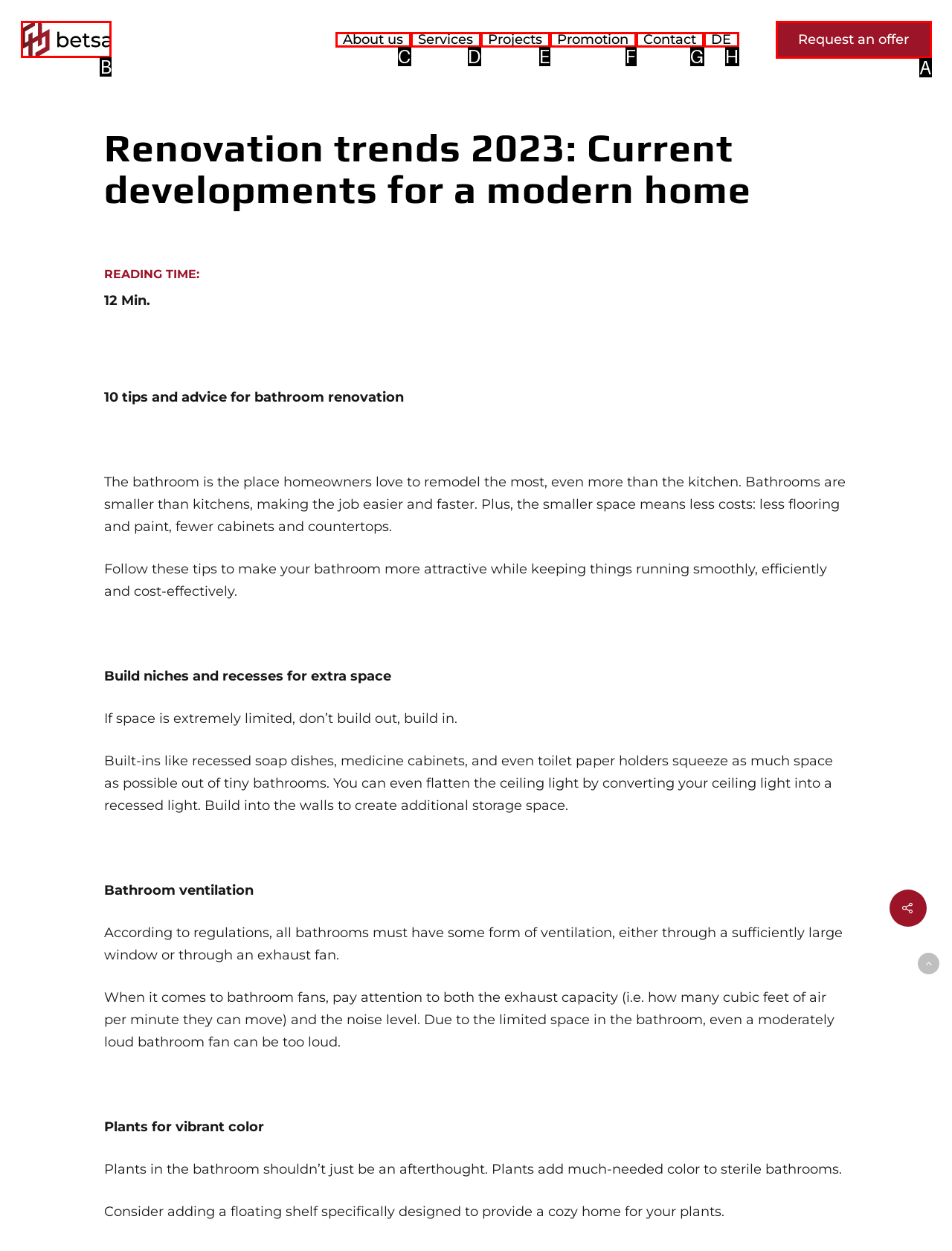Specify the letter of the UI element that should be clicked to achieve the following: Click on the 'betsa' logo
Provide the corresponding letter from the choices given.

B